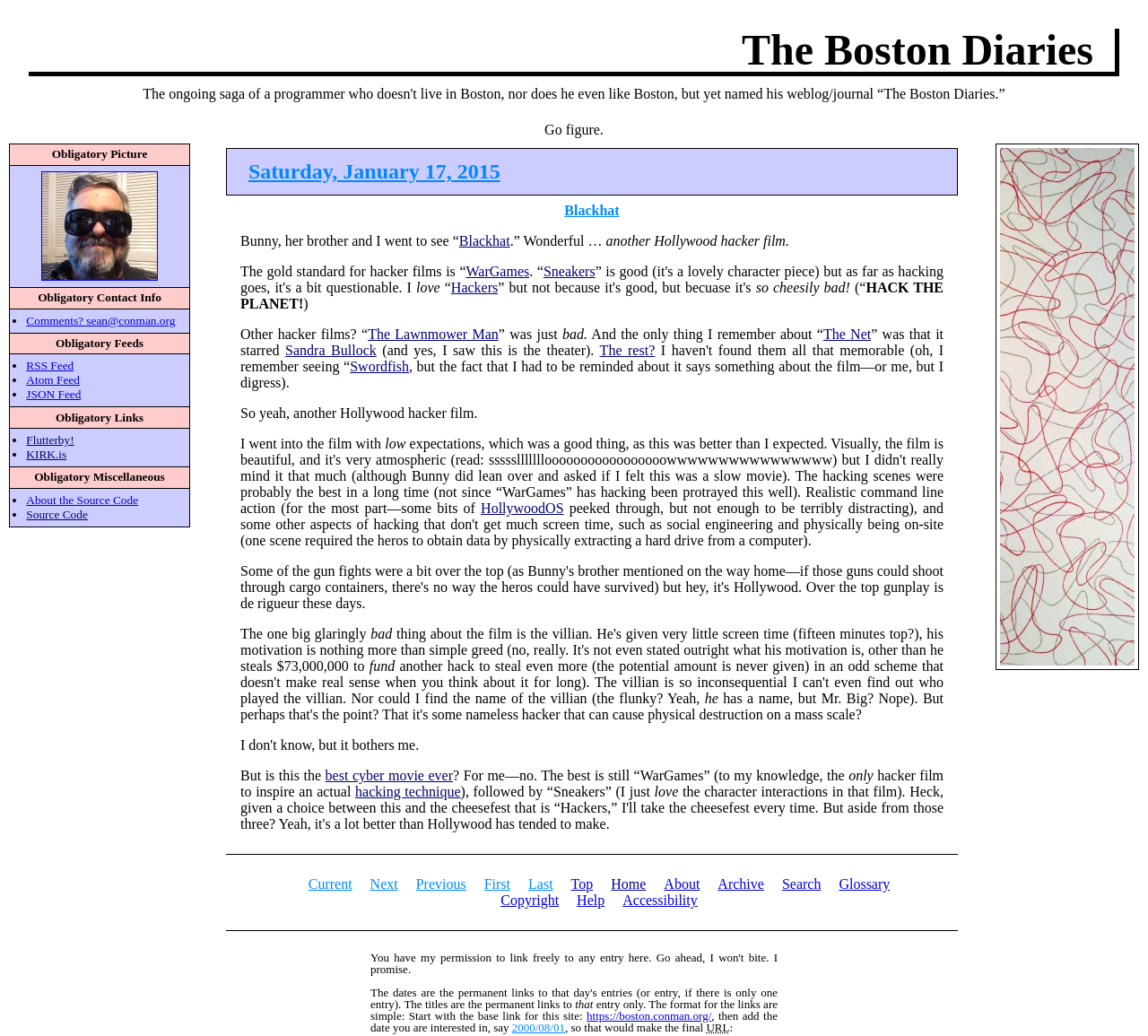Please identify the bounding box coordinates of the element that needs to be clicked to perform the following instruction: "Go to the next page".

[0.322, 0.846, 0.347, 0.861]